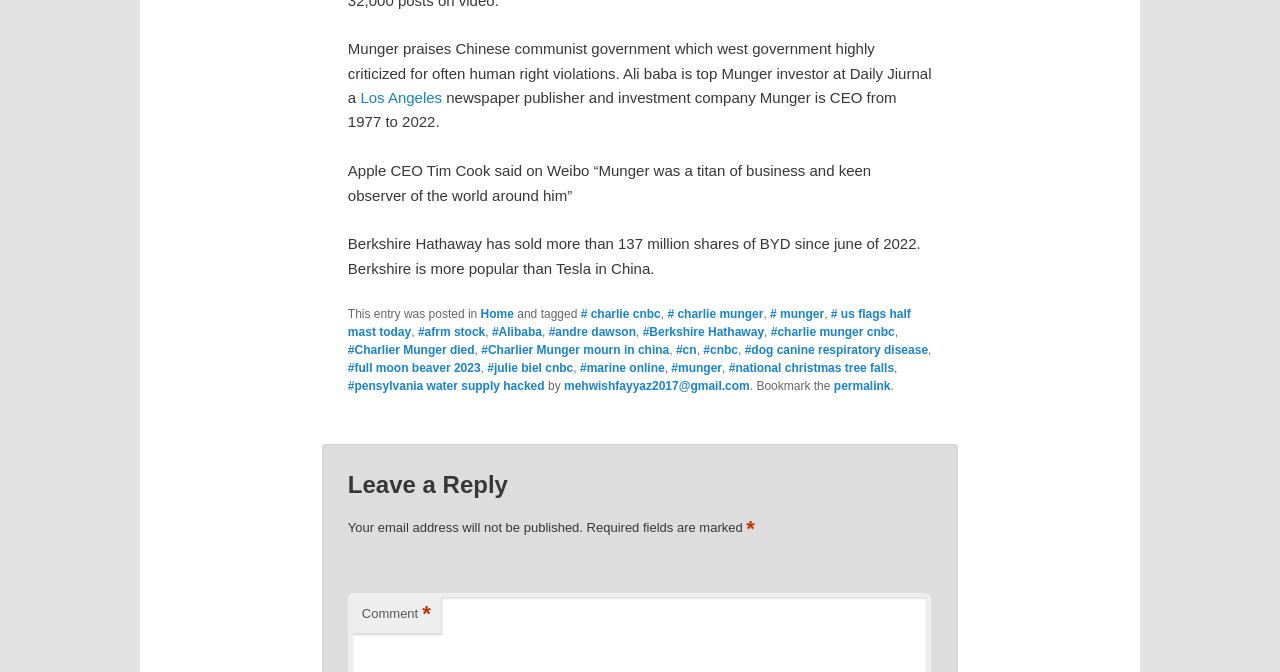Could you find the bounding box coordinates of the clickable area to complete this instruction: "View 'Destination Guides'"?

None